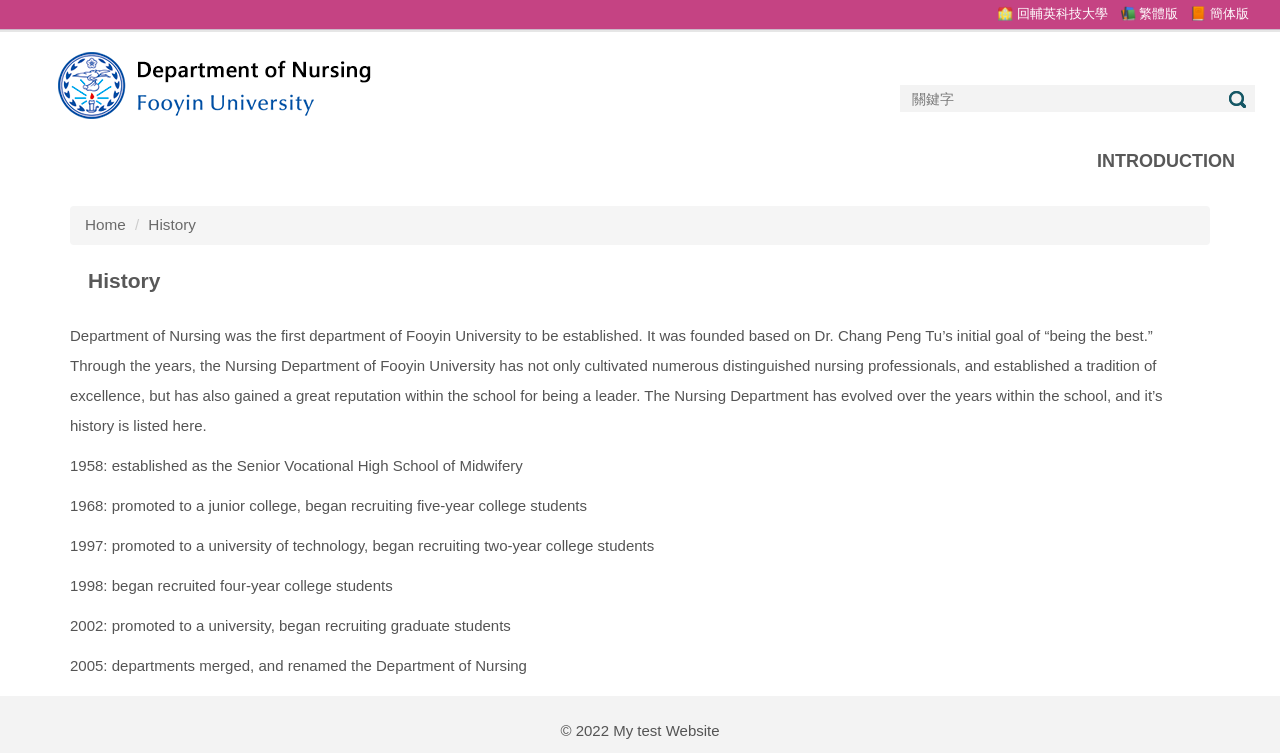What is the purpose of the textbox in the search bar?
Examine the screenshot and reply with a single word or phrase.

Enter keywords